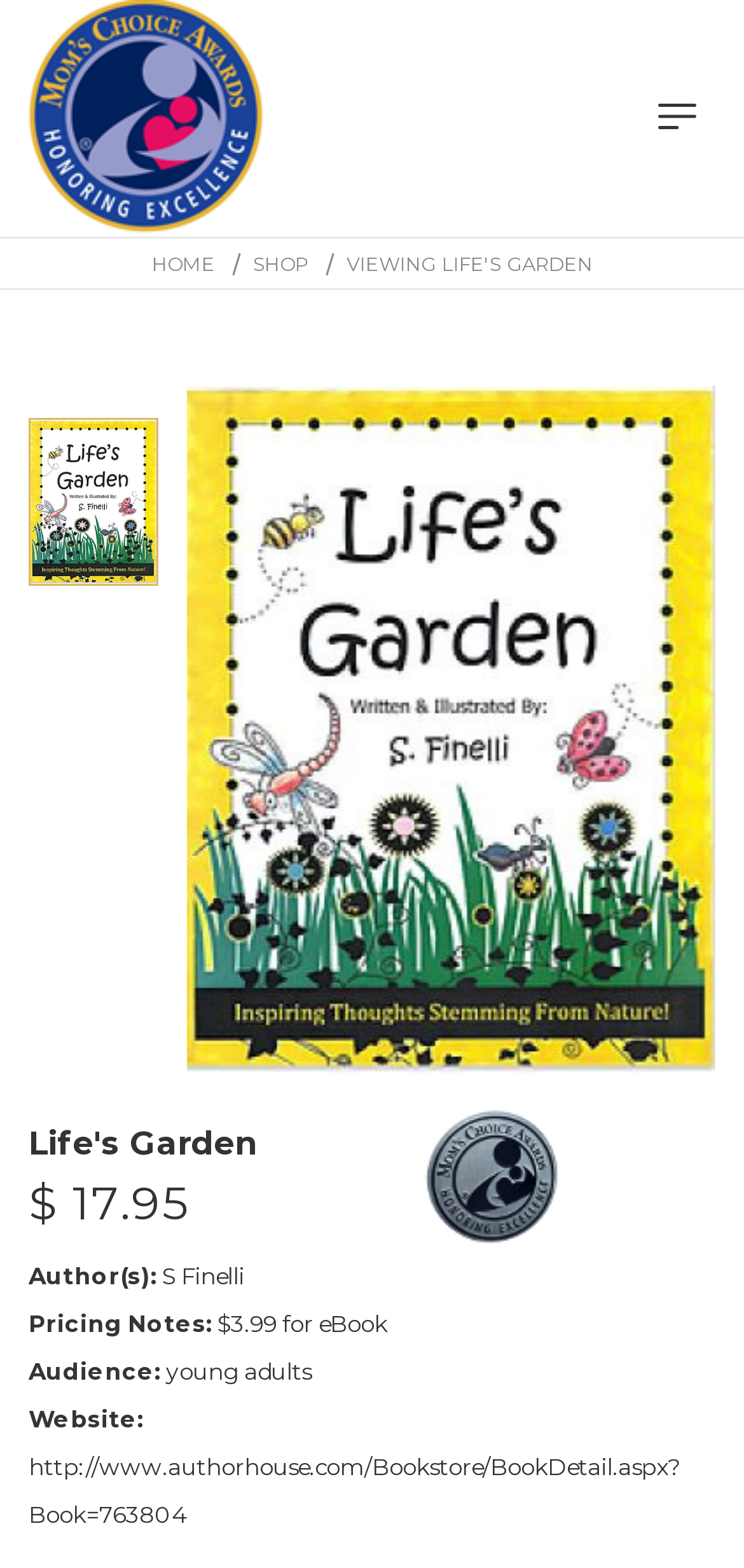Answer briefly with one word or phrase:
What is the target audience of the book?

young adults